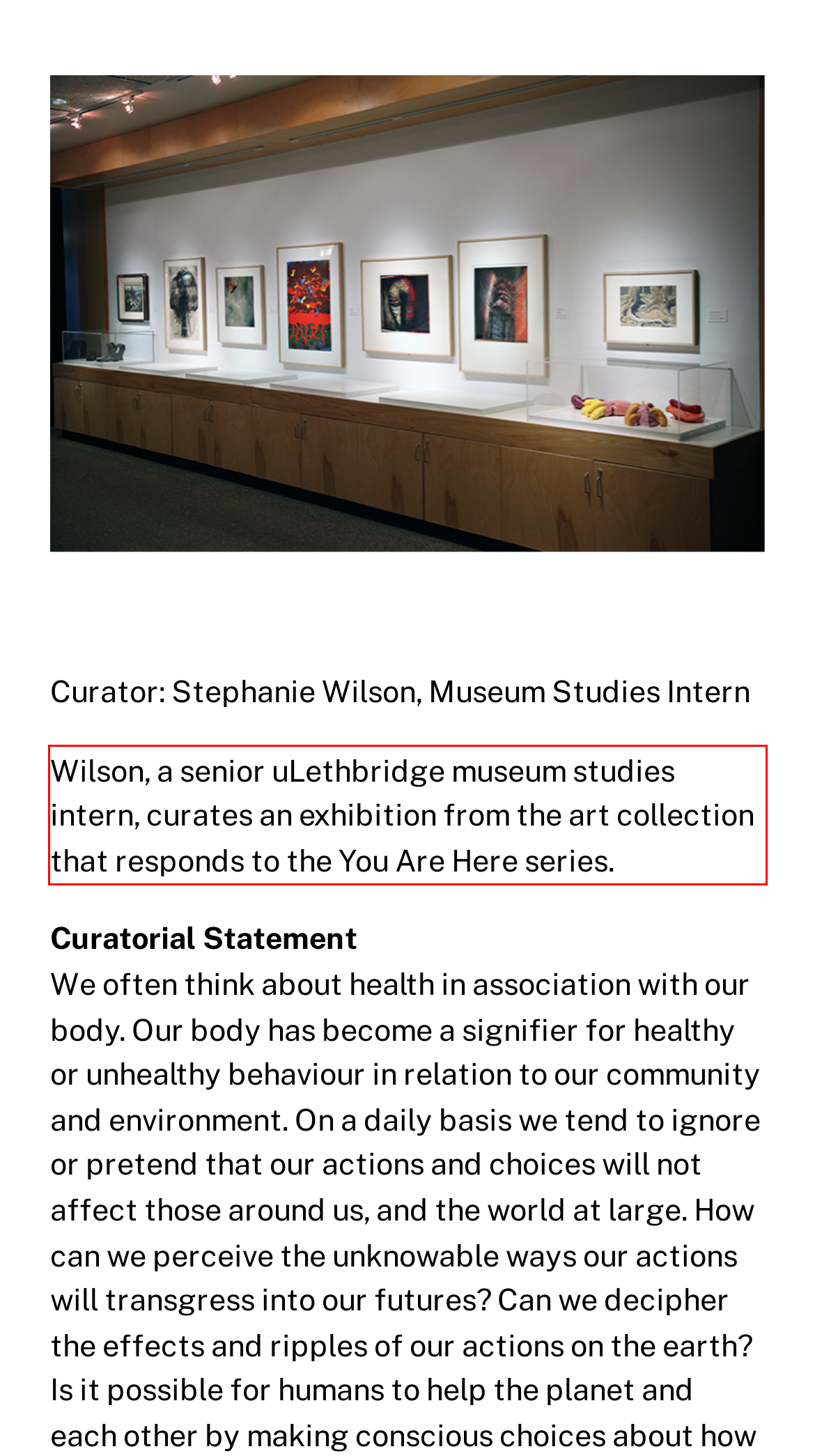From the provided screenshot, extract the text content that is enclosed within the red bounding box.

Wilson, a senior uLethbridge museum studies intern, curates an exhibition from the art collection that responds to the You Are Here series.